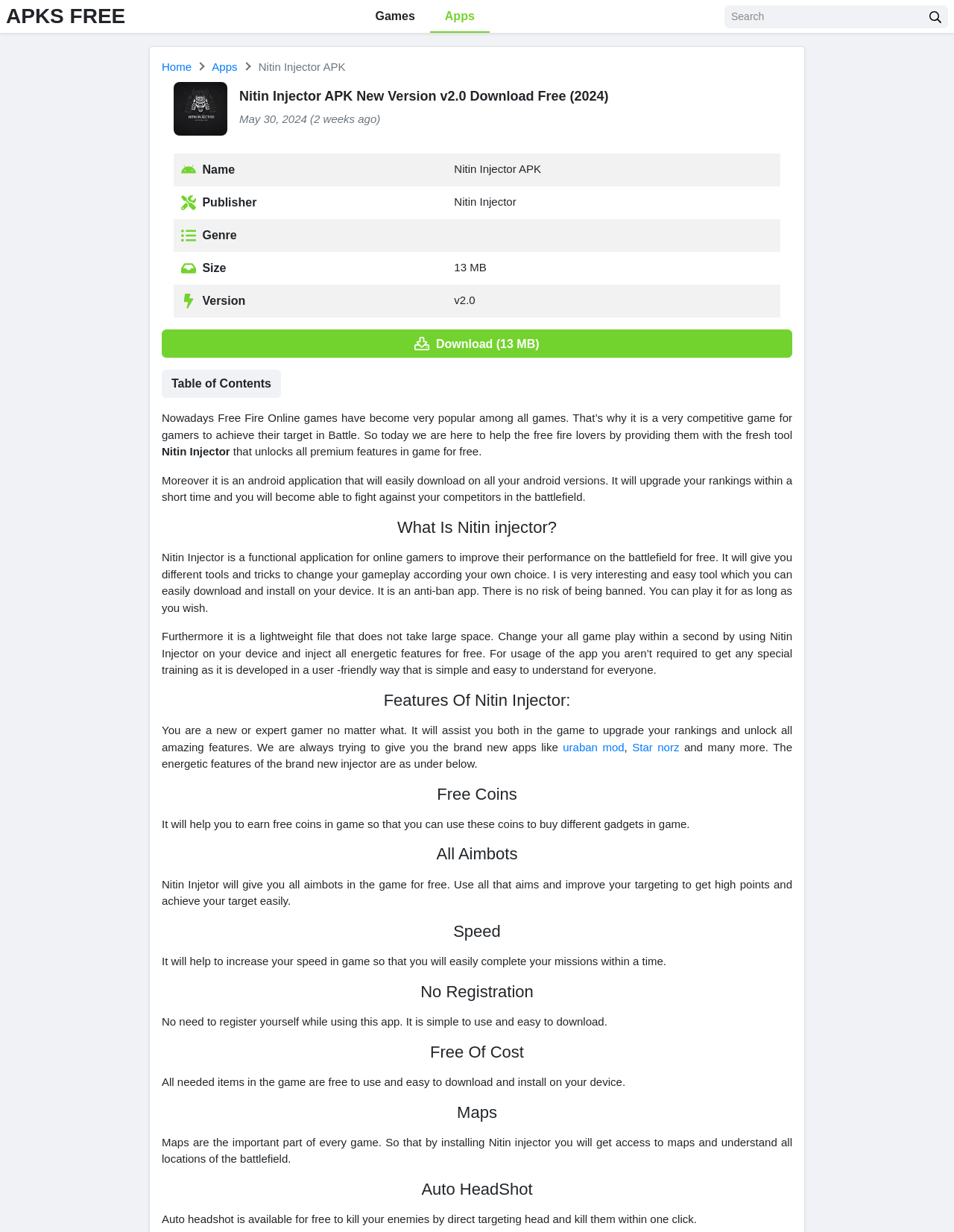Is registration required to use Nitin Injector? Please answer the question using a single word or phrase based on the image.

No